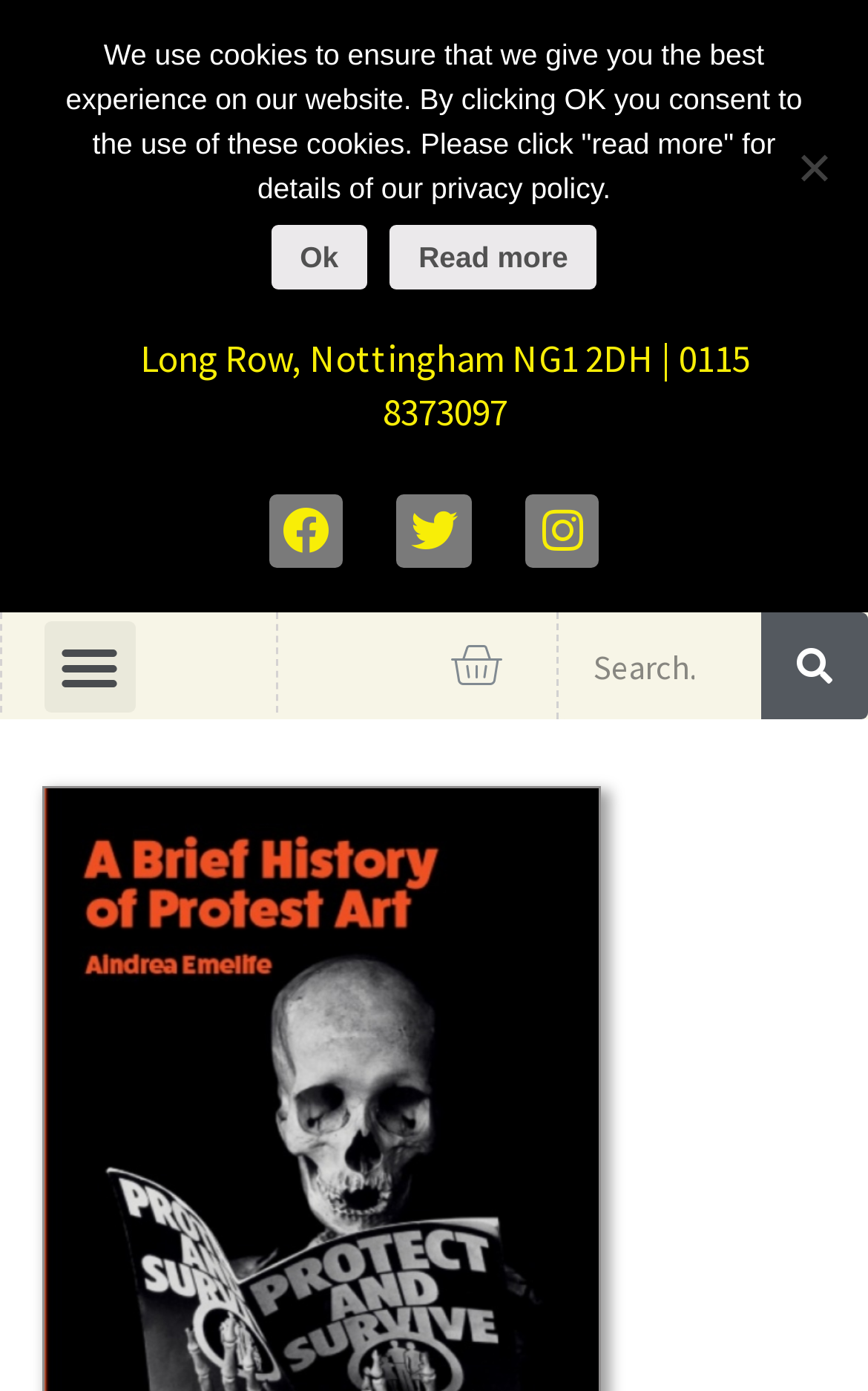Please find and report the bounding box coordinates of the element to click in order to perform the following action: "Click the logo". The coordinates should be expressed as four float numbers between 0 and 1, in the format [left, top, right, bottom].

[0.44, 0.029, 0.595, 0.126]